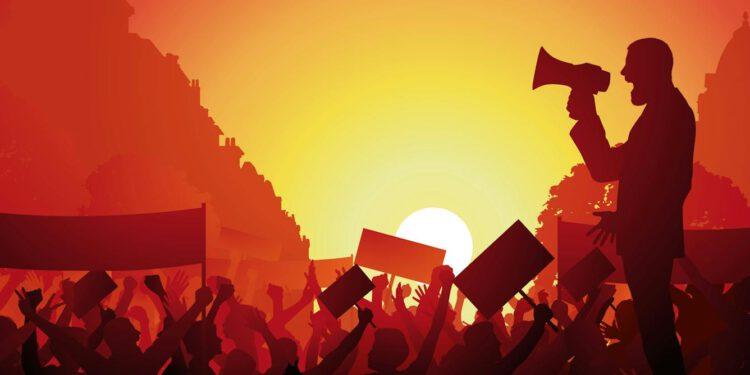Answer the following in one word or a short phrase: 
What is the atmosphere of the scene?

Dramatic